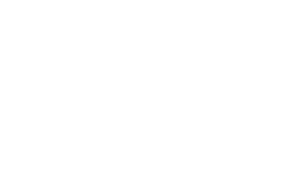What is the key feature of the mobile kitchen rental?
From the image, respond with a single word or phrase.

Flexibility